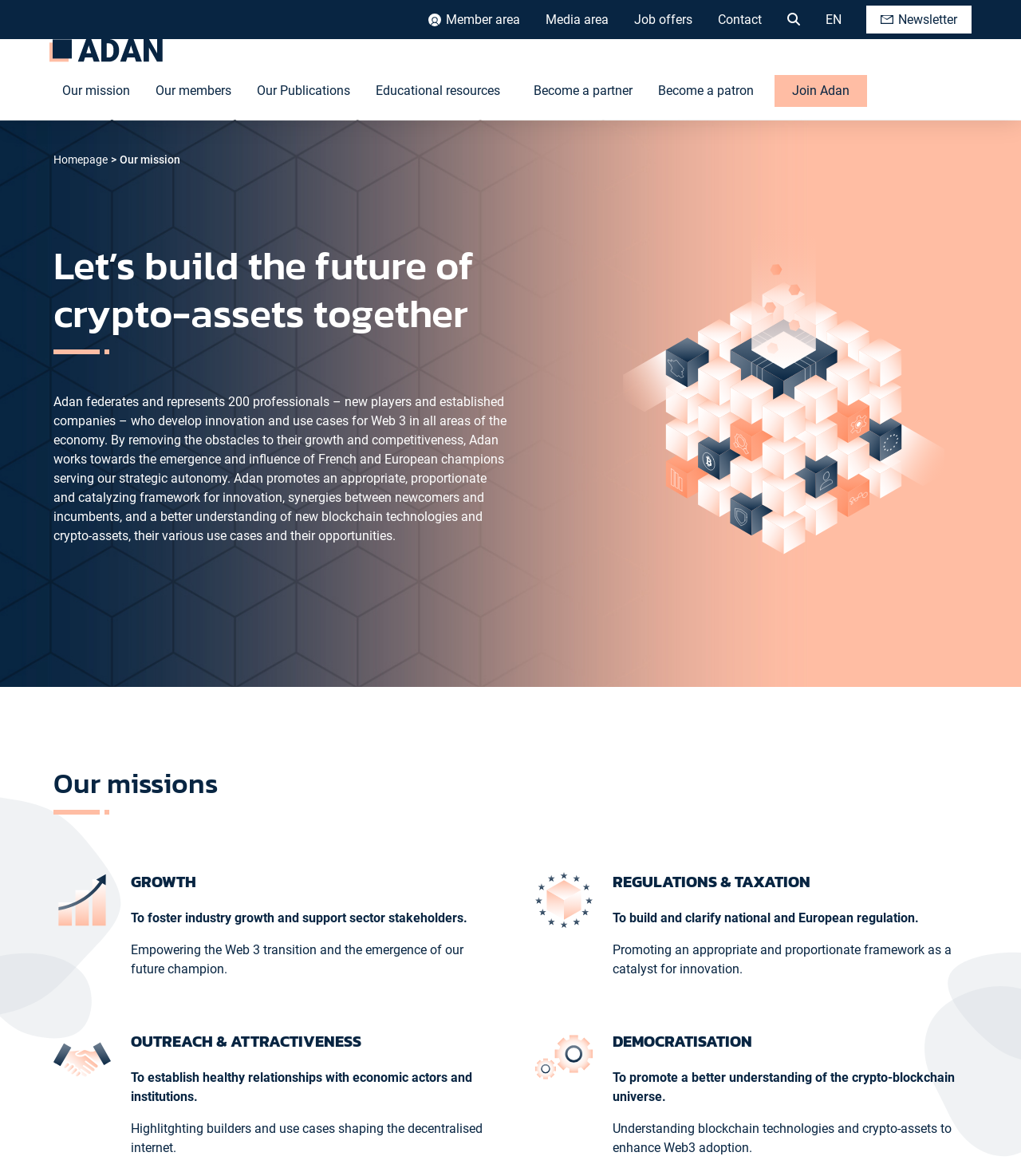Locate and provide the bounding box coordinates for the HTML element that matches this description: "Workers' Compensation".

None